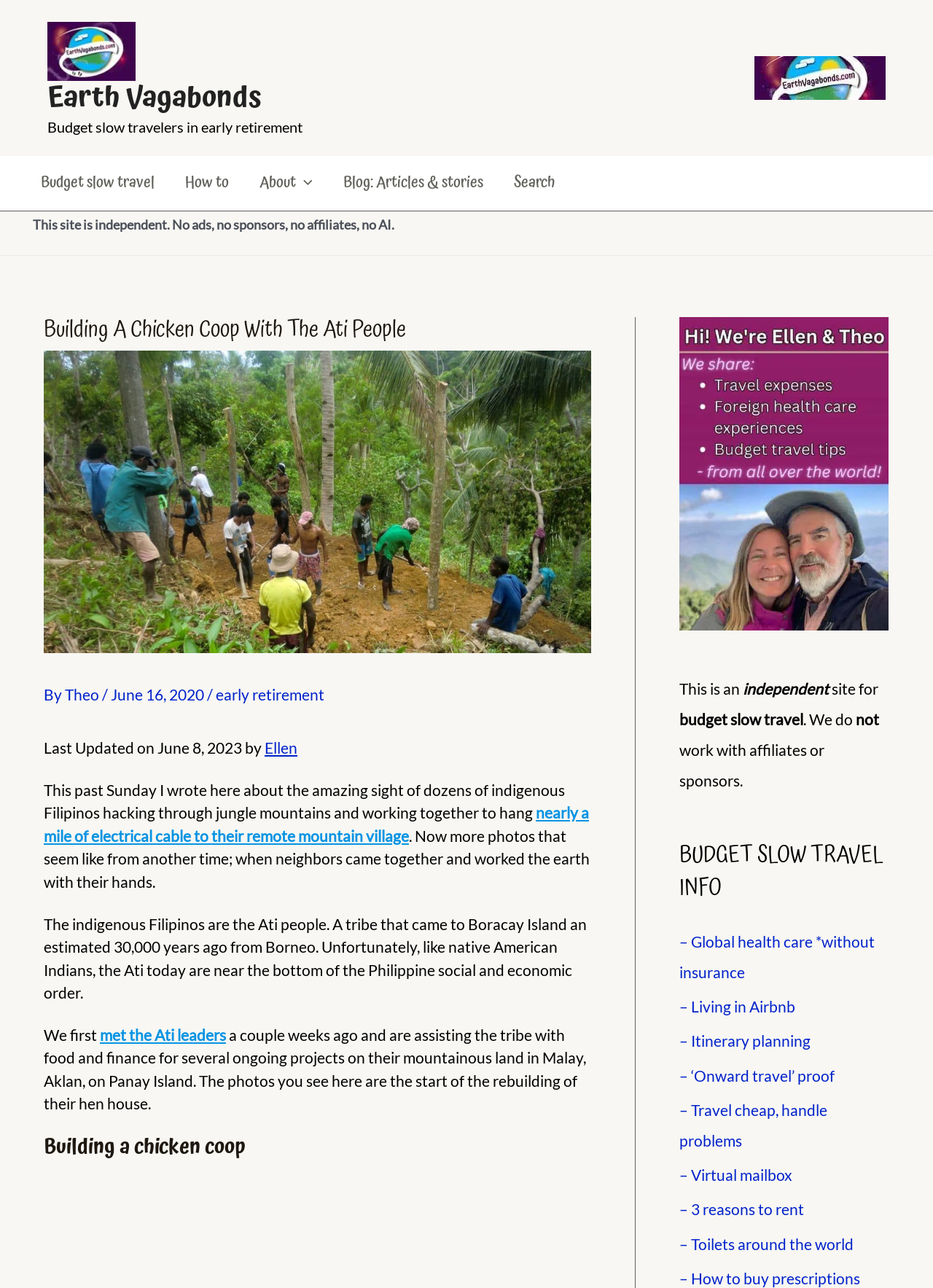Please answer the following question using a single word or phrase: 
What is the name of the website?

Earth Vagabonds